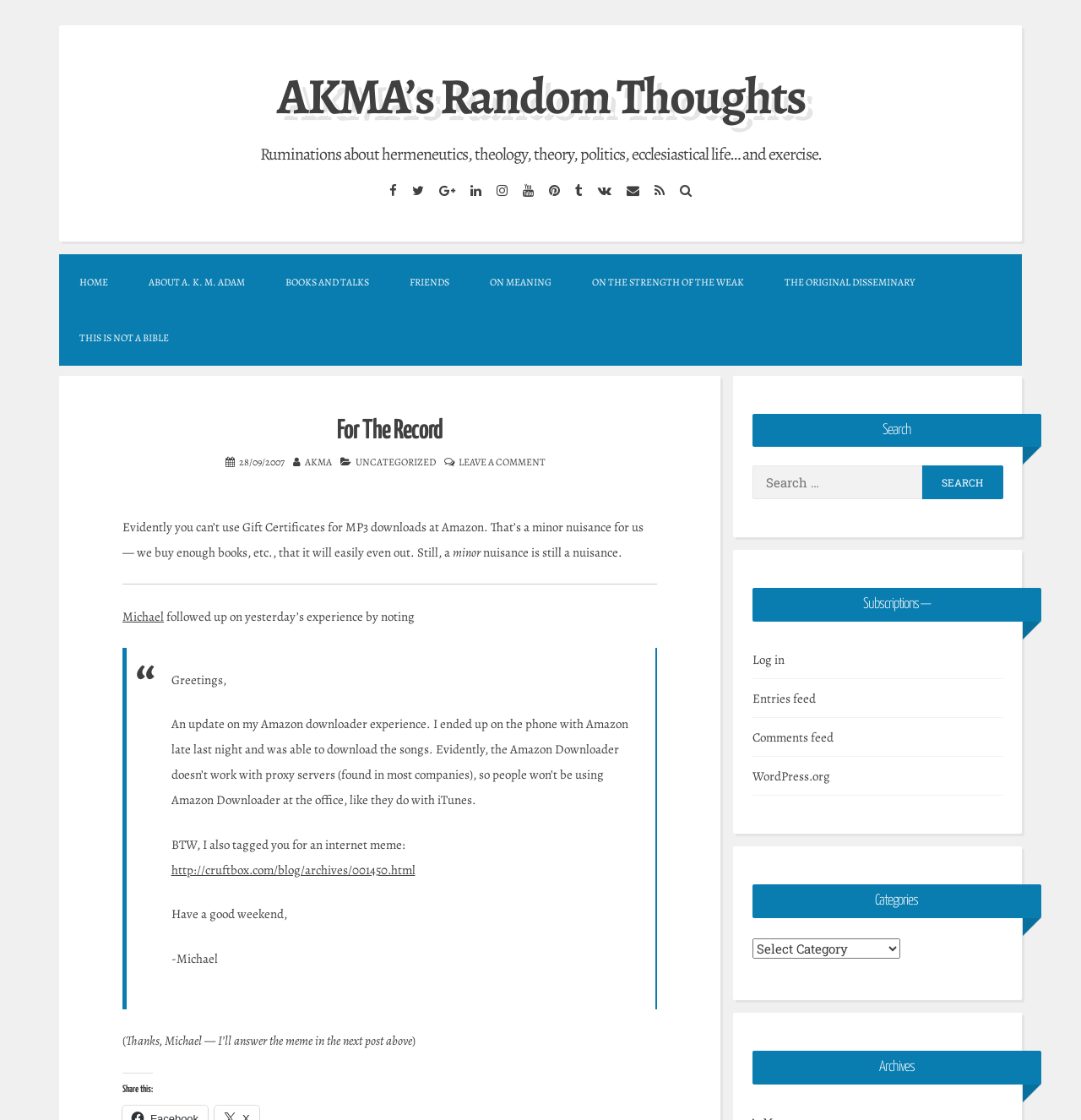Find and specify the bounding box coordinates that correspond to the clickable region for the instruction: "Click on the 'HOME' link".

[0.055, 0.227, 0.119, 0.276]